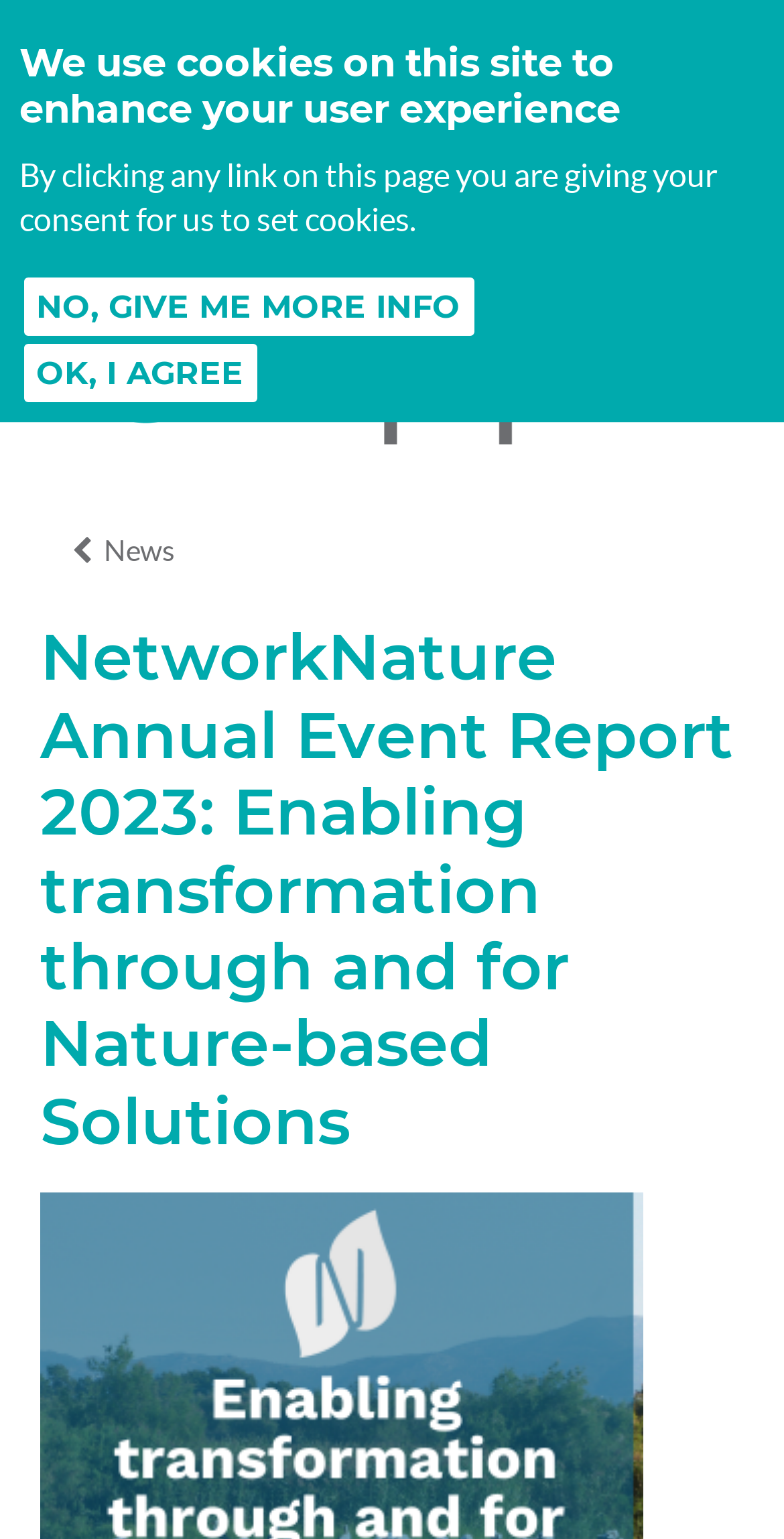Locate the bounding box coordinates of the element that needs to be clicked to carry out the instruction: "ask a question". The coordinates should be given as four float numbers ranging from 0 to 1, i.e., [left, top, right, bottom].

[0.376, 0.026, 0.506, 0.067]